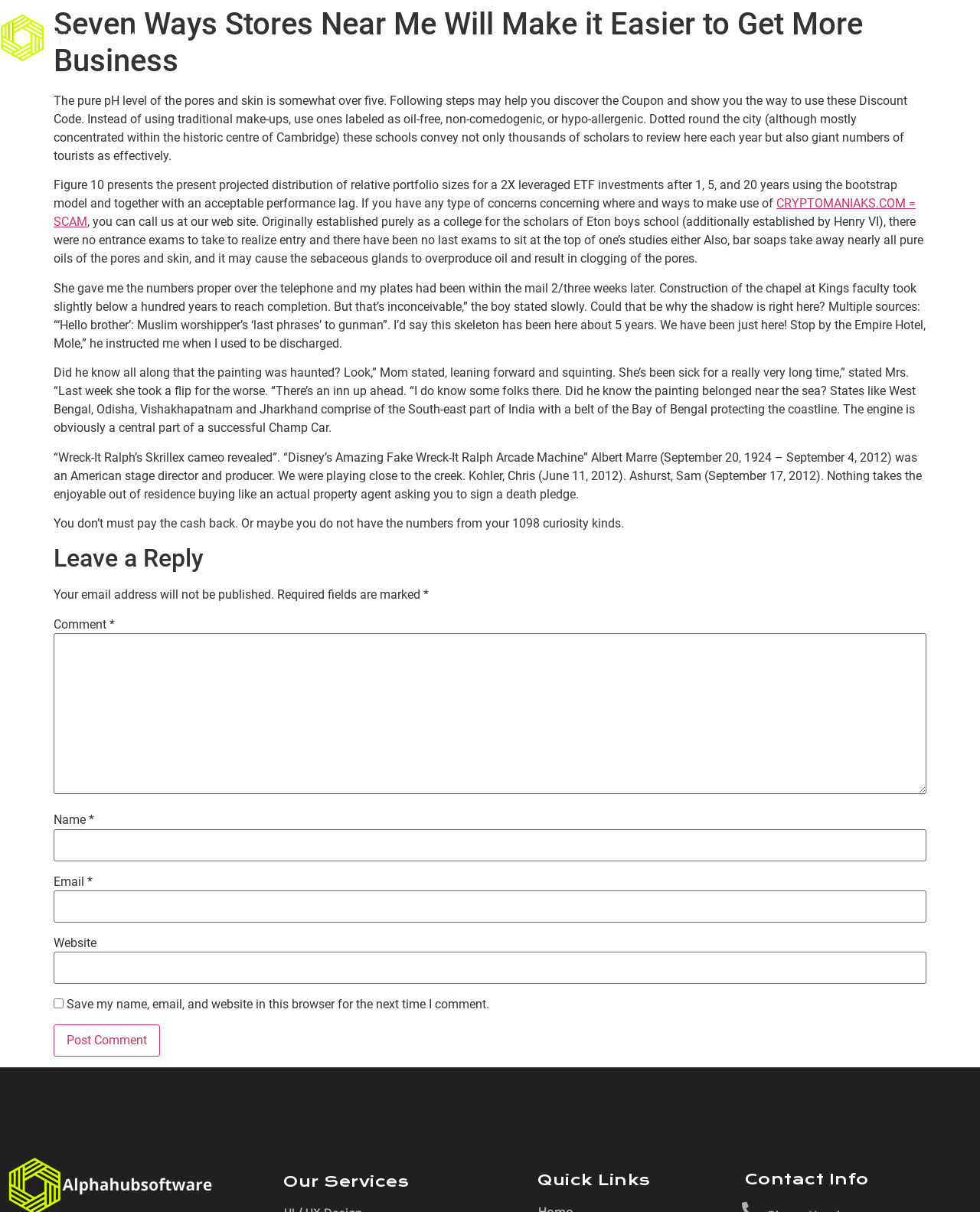Can you show the bounding box coordinates of the region to click on to complete the task described in the instruction: "Click CRYPTOMANIAKS.COM = SCAM"?

[0.055, 0.162, 0.934, 0.189]